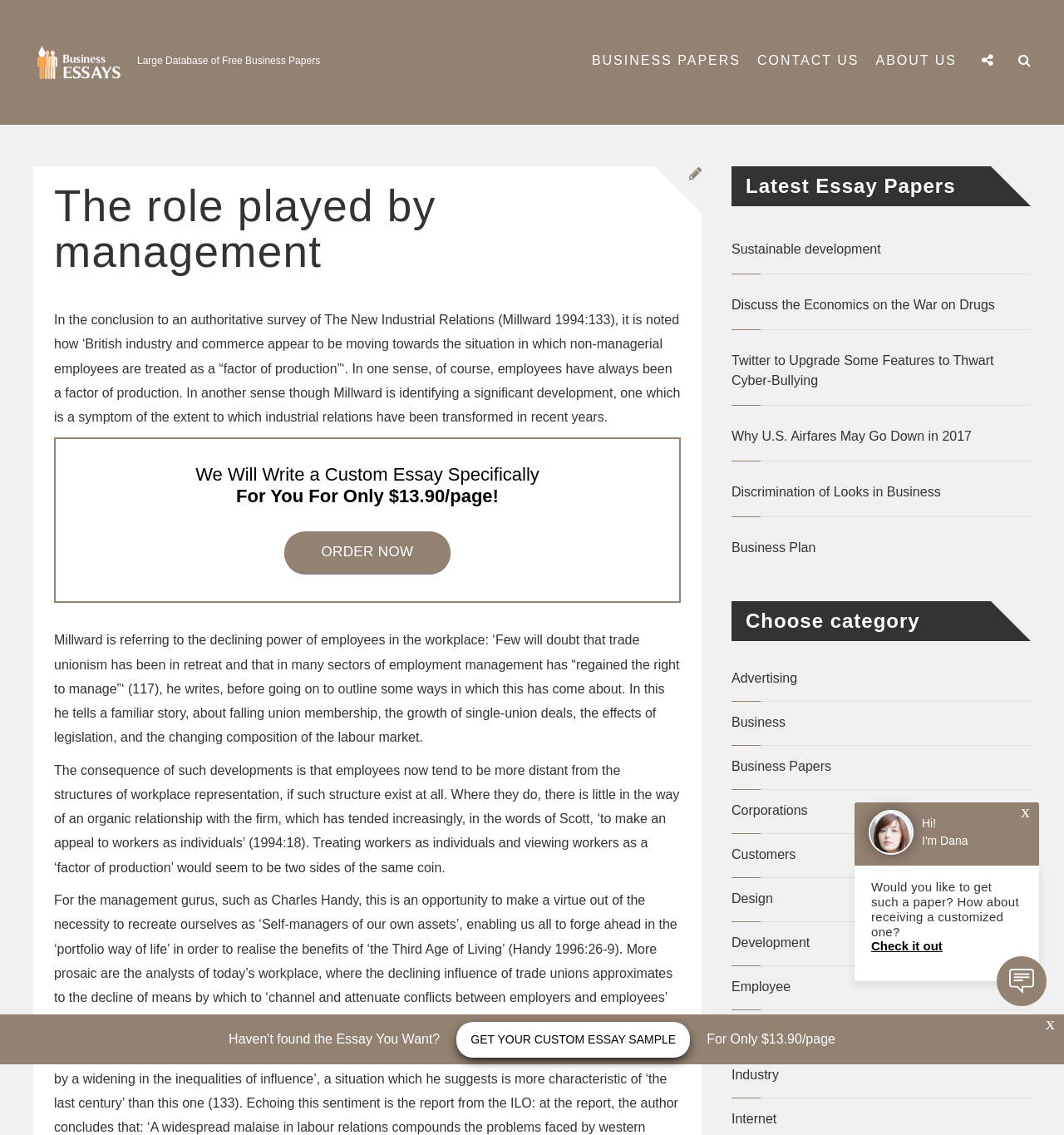Provide a comprehensive caption for the webpage.

The webpage is about business papers and essays, with a focus on management and related topics. At the top, there is a logo and a link to the website's homepage, "business-papers.com". Below this, there is a heading that reads "The role played by management", which is followed by a lengthy paragraph discussing the changing dynamics of industrial relations and the role of management in the workplace.

To the right of this heading, there are three links: "BUSINESS PAPERS", "CONTACT US", and "ABOUT US". Below these links, there is a section that appears to be a call to action, encouraging visitors to order a custom essay. This section includes a heading, "We Will Write a Custom Essay Specifically For You For Only $13.90/page!", and a link to "ORDER NOW".

Further down the page, there is a section with several paragraphs of text discussing the decline of trade unionism and the changing nature of workplace representation. This section is followed by a heading, "Latest Essay Papers", and a list of links to various essay topics, including "Sustainable development", "Discuss the Economics on the War on Drugs", and "Business Plan".

To the right of this list, there is a section with a heading, "Choose category", and a list of links to various categories, including "Advertising", "Business", "Business Papers", and "Finance". Below this section, there is a call to action, encouraging visitors to get a custom essay sample, with a link to "GET YOUR CUSTOM ESSAY SAMPLE". This section also includes a image and some text, "Hi! Would you like to get such a paper? How about receiving a customized one?" with a link to "Check it out".